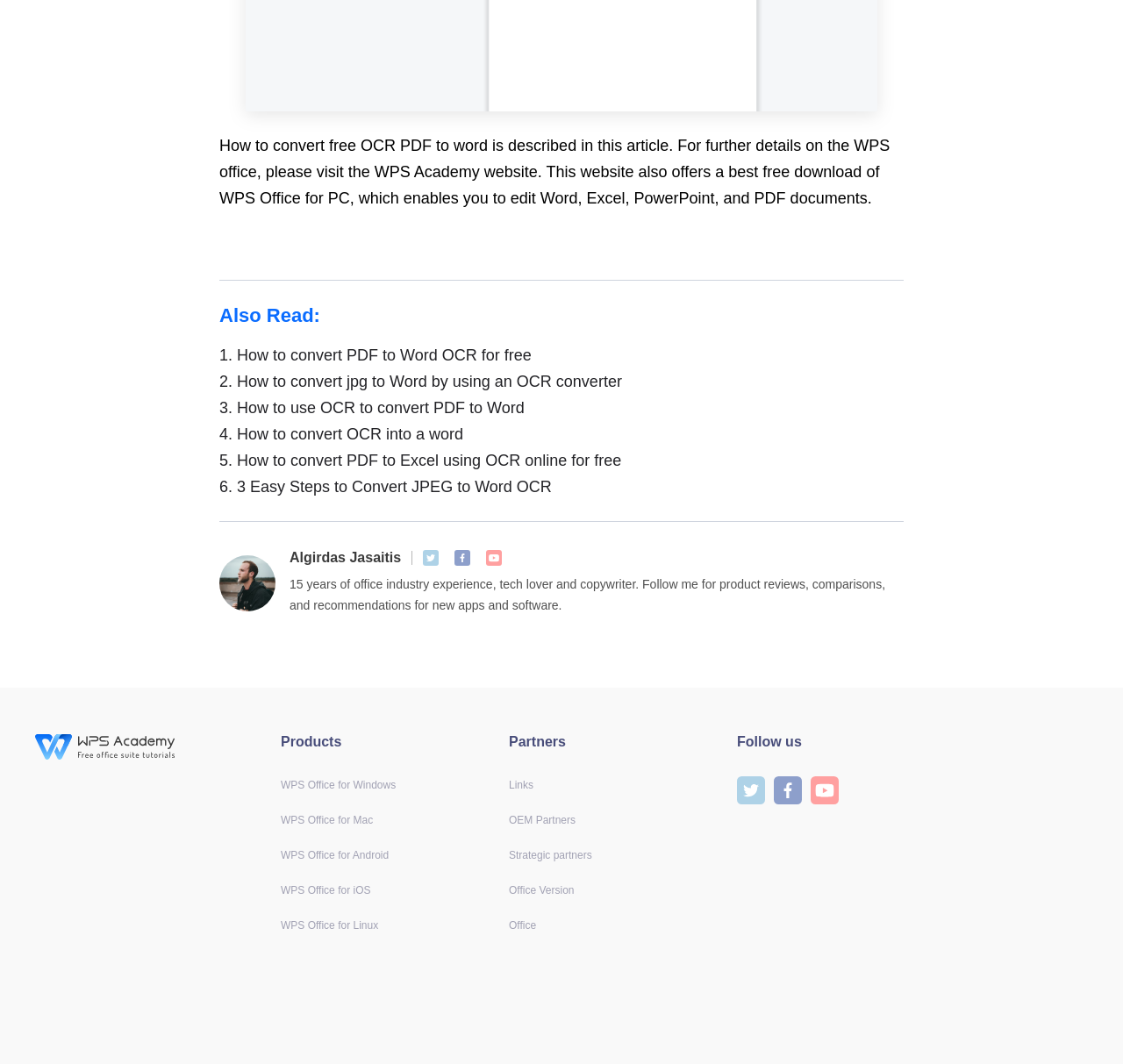Identify the bounding box for the UI element that is described as follows: "title="WPS Office Official Facebook"".

[0.689, 0.735, 0.714, 0.749]